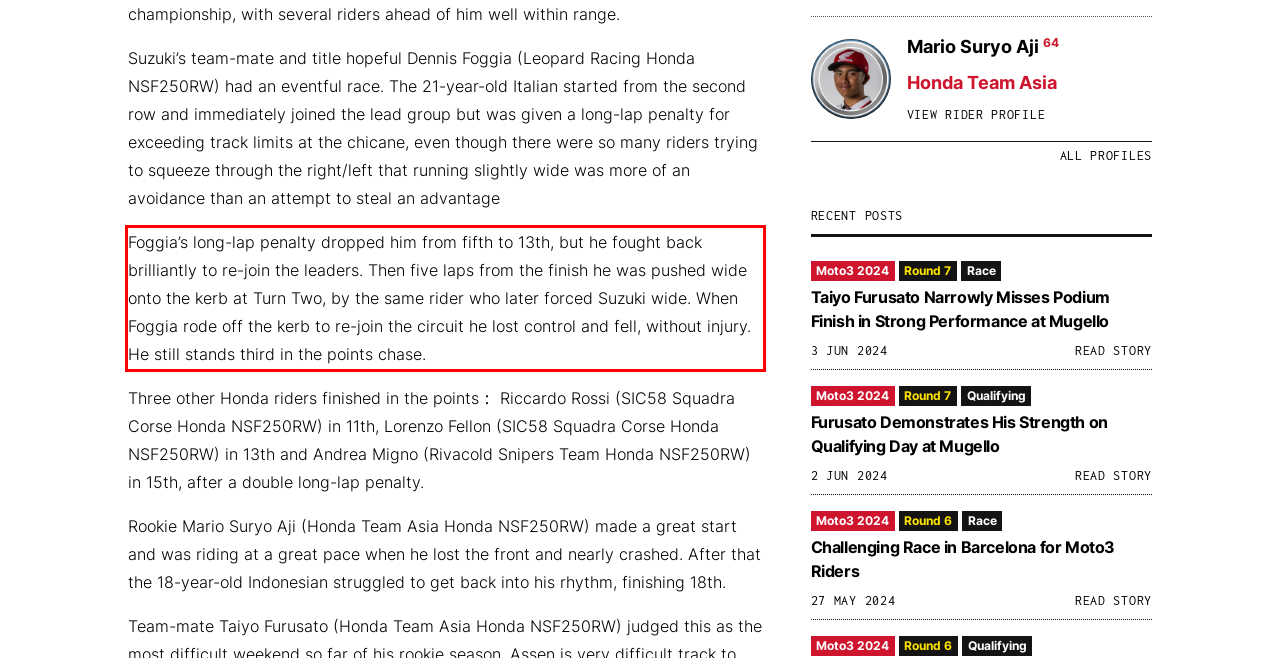You have a screenshot of a webpage, and there is a red bounding box around a UI element. Utilize OCR to extract the text within this red bounding box.

Foggia’s long-lap penalty dropped him from fifth to 13th, but he fought back brilliantly to re-join the leaders. Then five laps from the finish he was pushed wide onto the kerb at Turn Two, by the same rider who later forced Suzuki wide. When Foggia rode off the kerb to re-join the circuit he lost control and fell, without injury. He still stands third in the points chase.